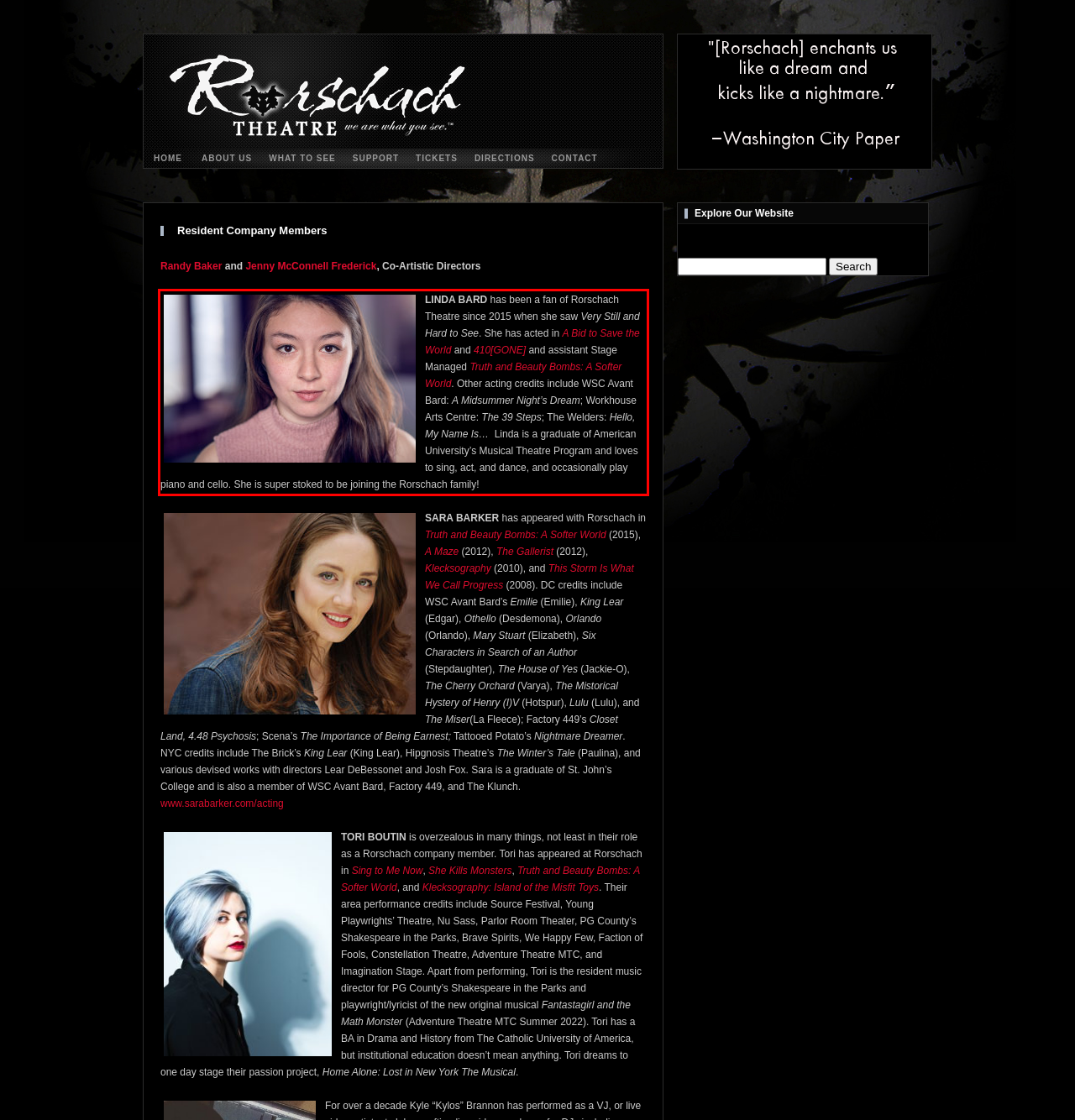You have a screenshot with a red rectangle around a UI element. Recognize and extract the text within this red bounding box using OCR.

LINDA BARD has been a fan of Rorschach Theatre since 2015 when she saw Very Still and Hard to See. She has acted in A Bid to Save the World and 410[GONE] and assistant Stage Managed Truth and Beauty Bombs: A Softer World. Other acting credits include WSC Avant Bard: A Midsummer Night’s Dream; Workhouse Arts Centre: The 39 Steps; The Welders: Hello, My Name Is… Linda is a graduate of American University’s Musical Theatre Program and loves to sing, act, and dance, and occasionally play piano and cello. She is super stoked to be joining the Rorschach family!